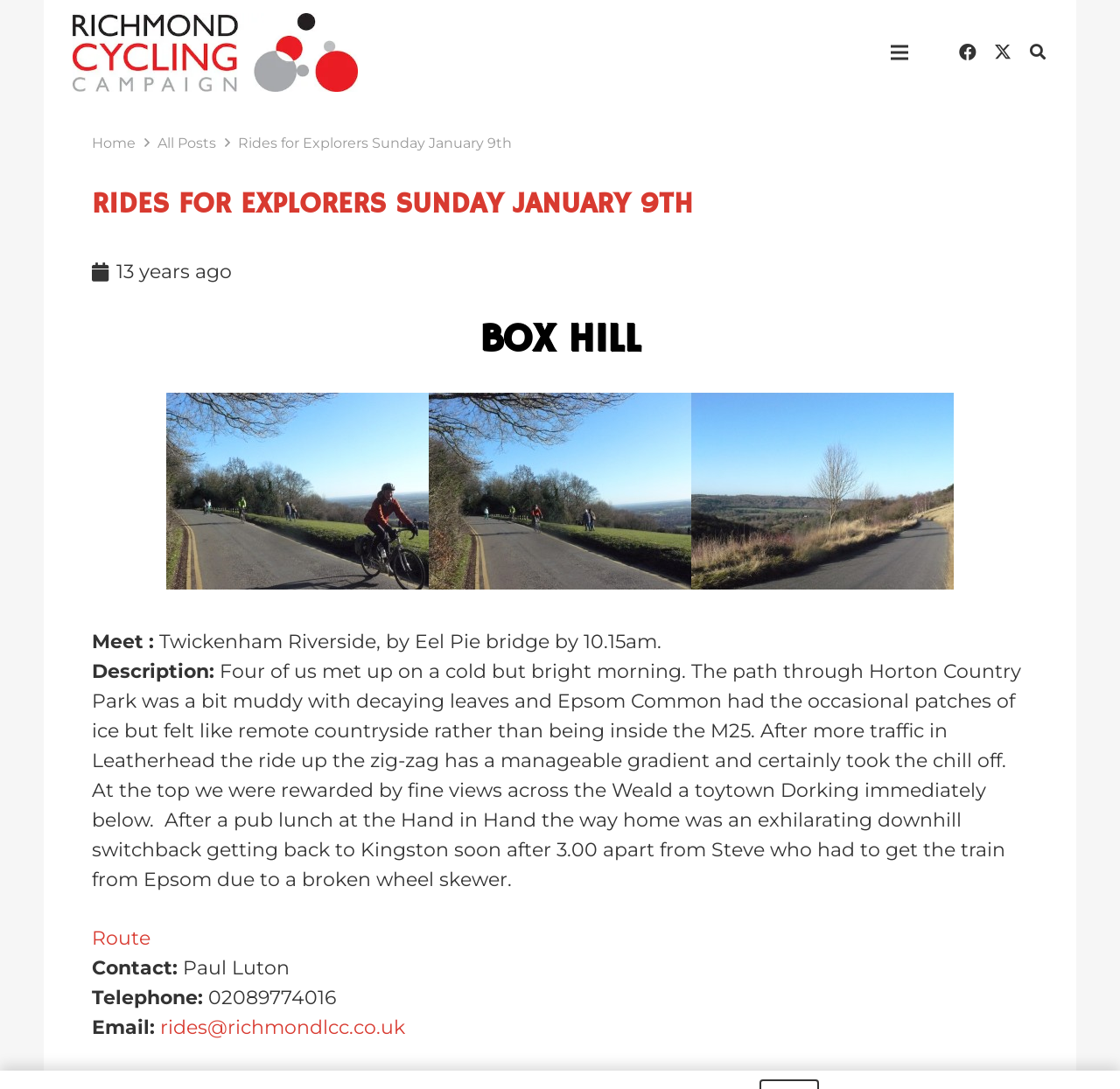Determine the bounding box coordinates of the UI element described below. Use the format (top-left x, top-left y, bottom-right x, bottom-right y) with floating point numbers between 0 and 1: aria-label="Facebook" title="Facebook"

[0.849, 0.032, 0.88, 0.064]